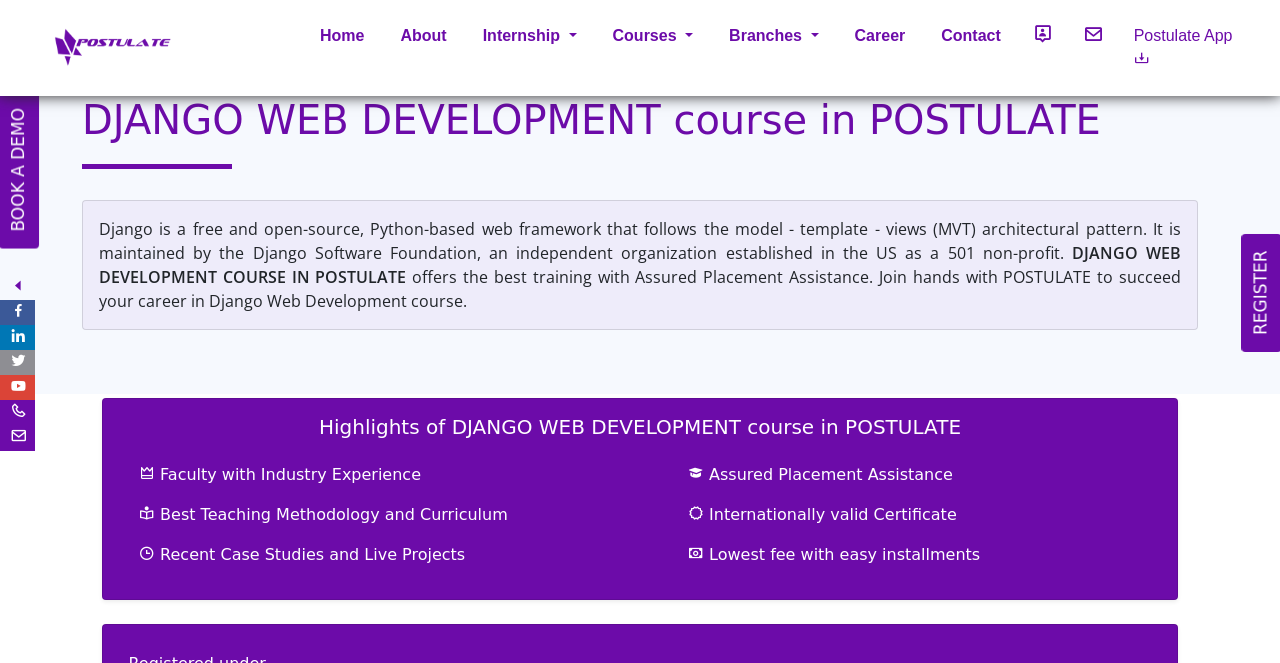What type of certificate is provided by Postulate after completing the Django Web Development course?
Could you answer the question with a detailed and thorough explanation?

The webpage mentions that Postulate provides an internationally valid certificate to students who complete their Django Web Development course, which is one of the highlights of the course.